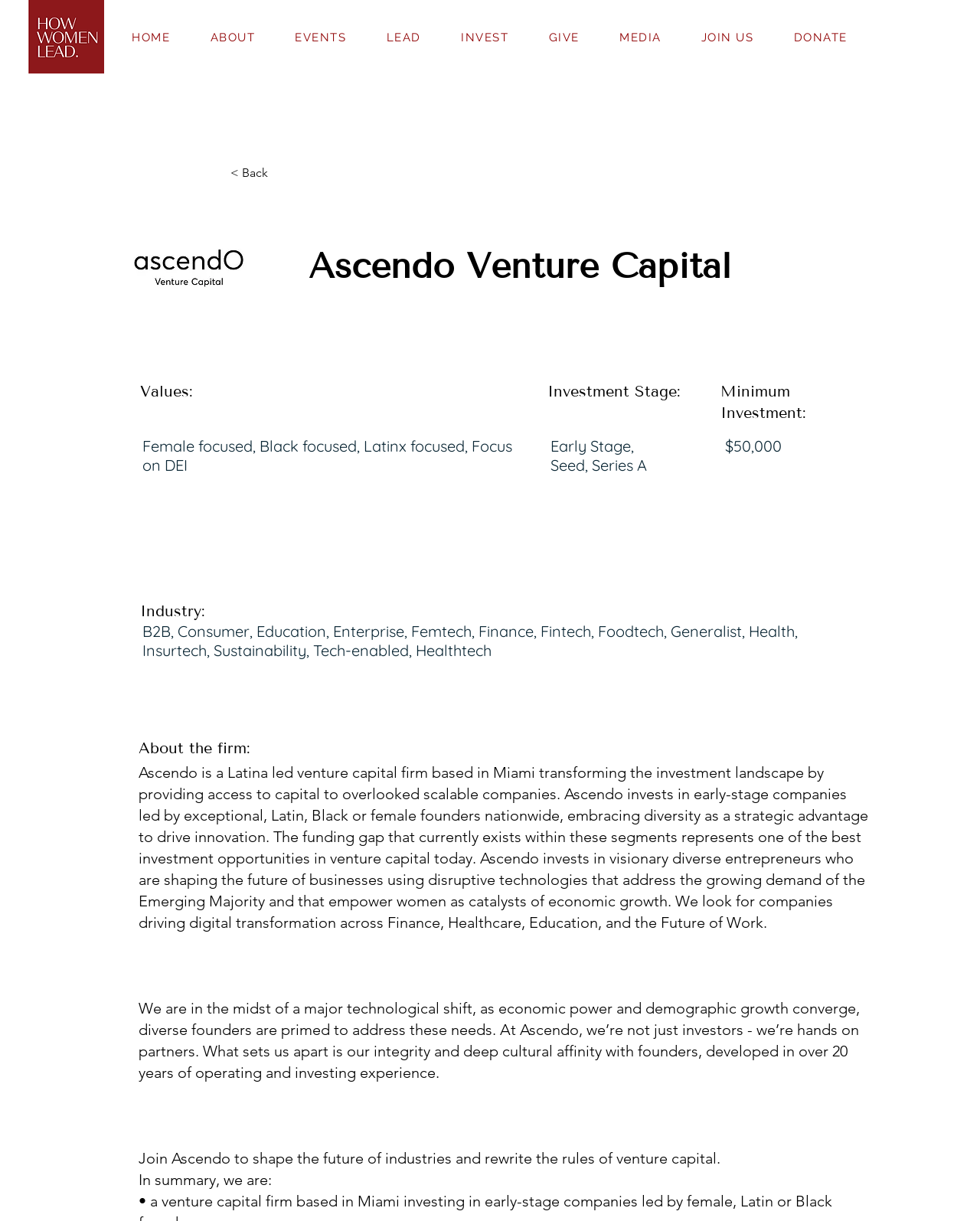Find the bounding box of the web element that fits this description: "< Back".

[0.235, 0.129, 0.338, 0.154]